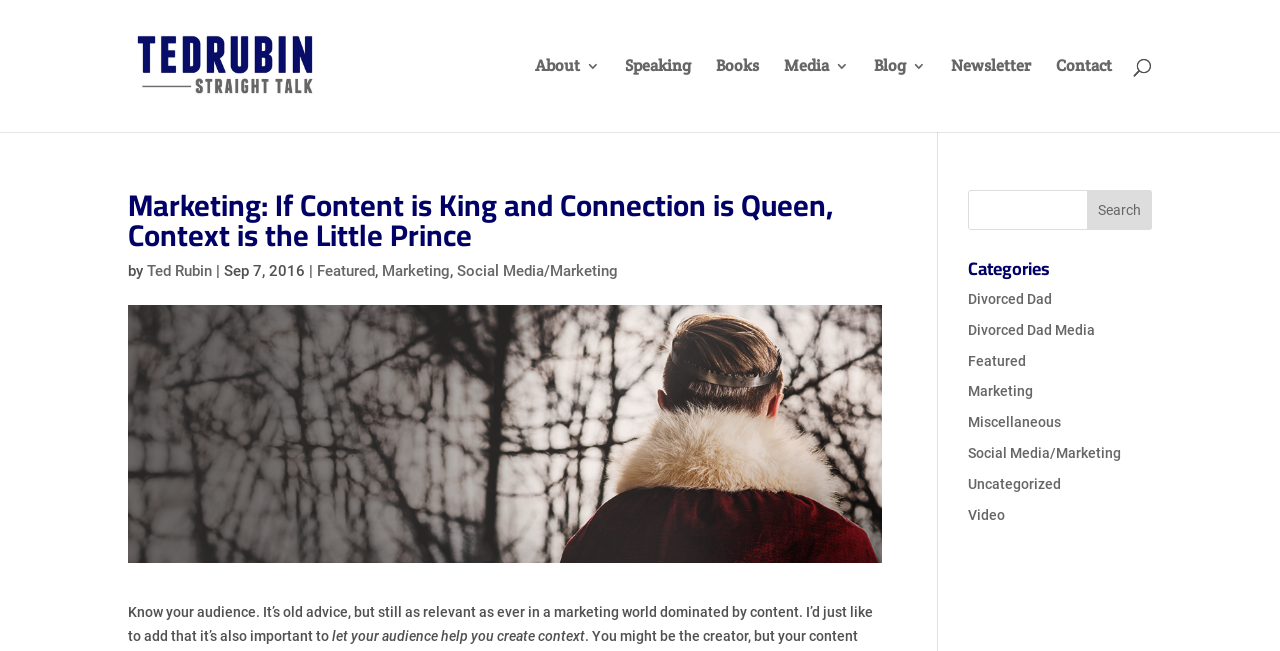Pinpoint the bounding box coordinates of the area that should be clicked to complete the following instruction: "Go to Mystarbucksvisit". The coordinates must be given as four float numbers between 0 and 1, i.e., [left, top, right, bottom].

None